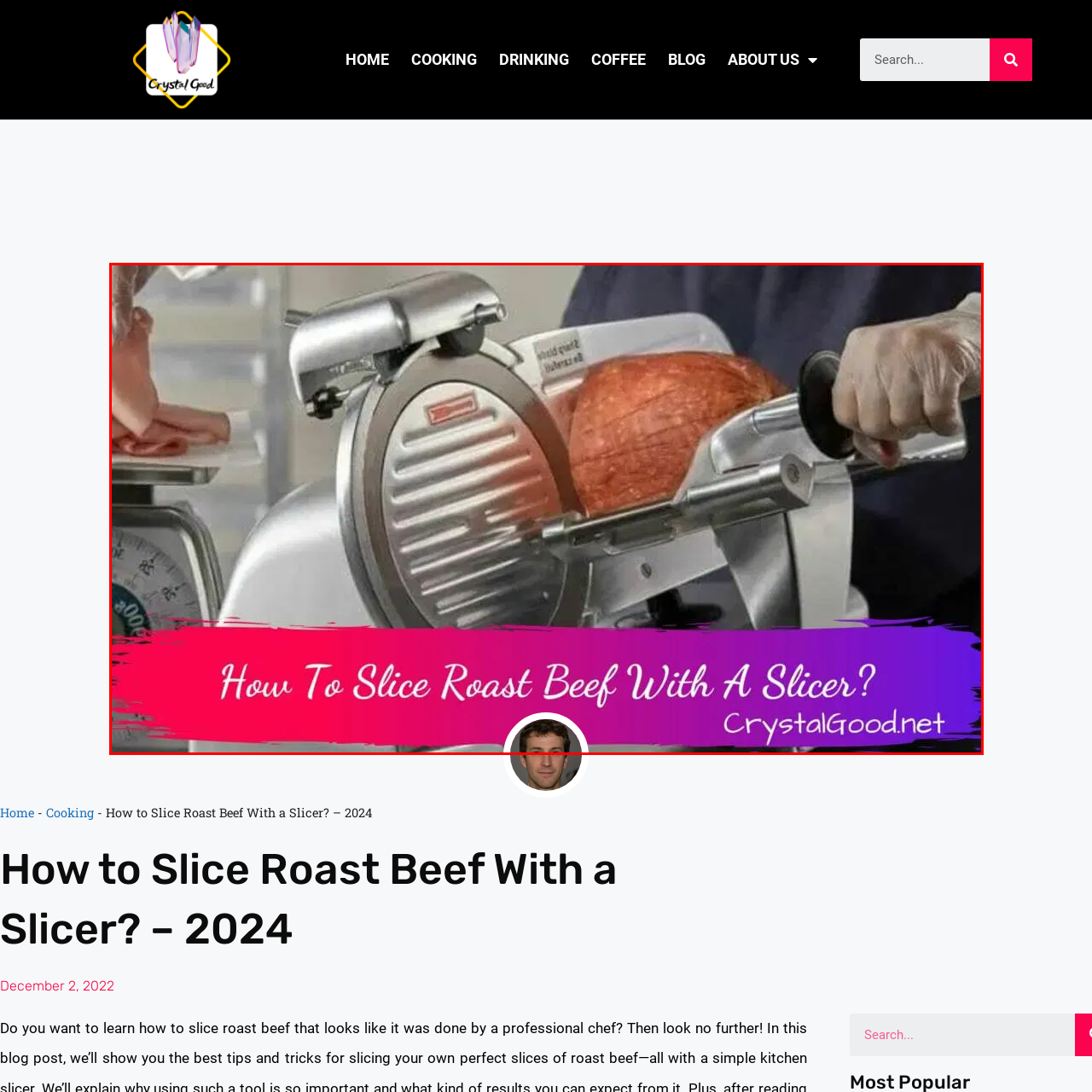Examine the image inside the red bounding box and deliver a thorough answer to the question that follows, drawing information from the image: What is the color of the banner?

The vibrant banner at the bottom of the image features the title 'How To Slice Roast Beef With A Slicer?' alongside the website's name, CrystalGood.net, and it has a pink and purple color scheme.